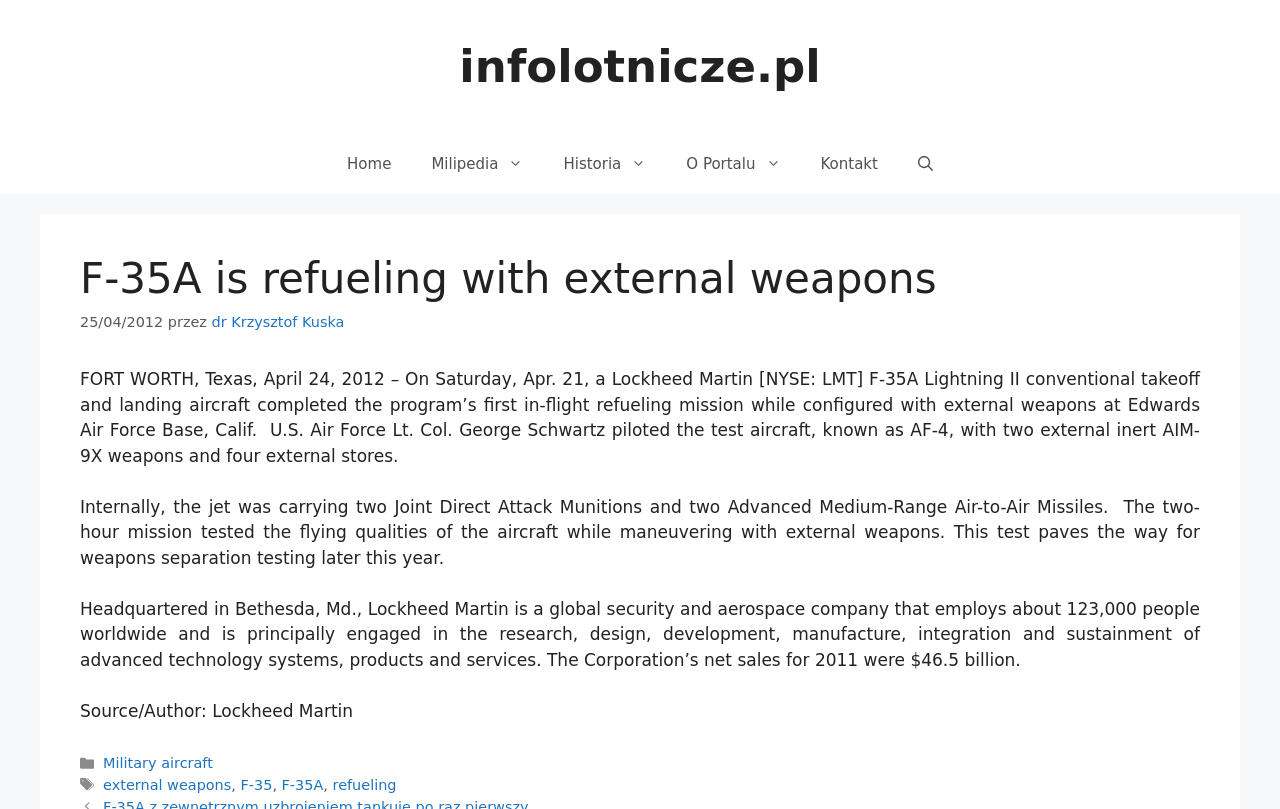Determine the bounding box coordinates (top-left x, top-left y, bottom-right x, bottom-right y) of the UI element described in the following text: dr Krzysztof Kuska

[0.165, 0.388, 0.269, 0.407]